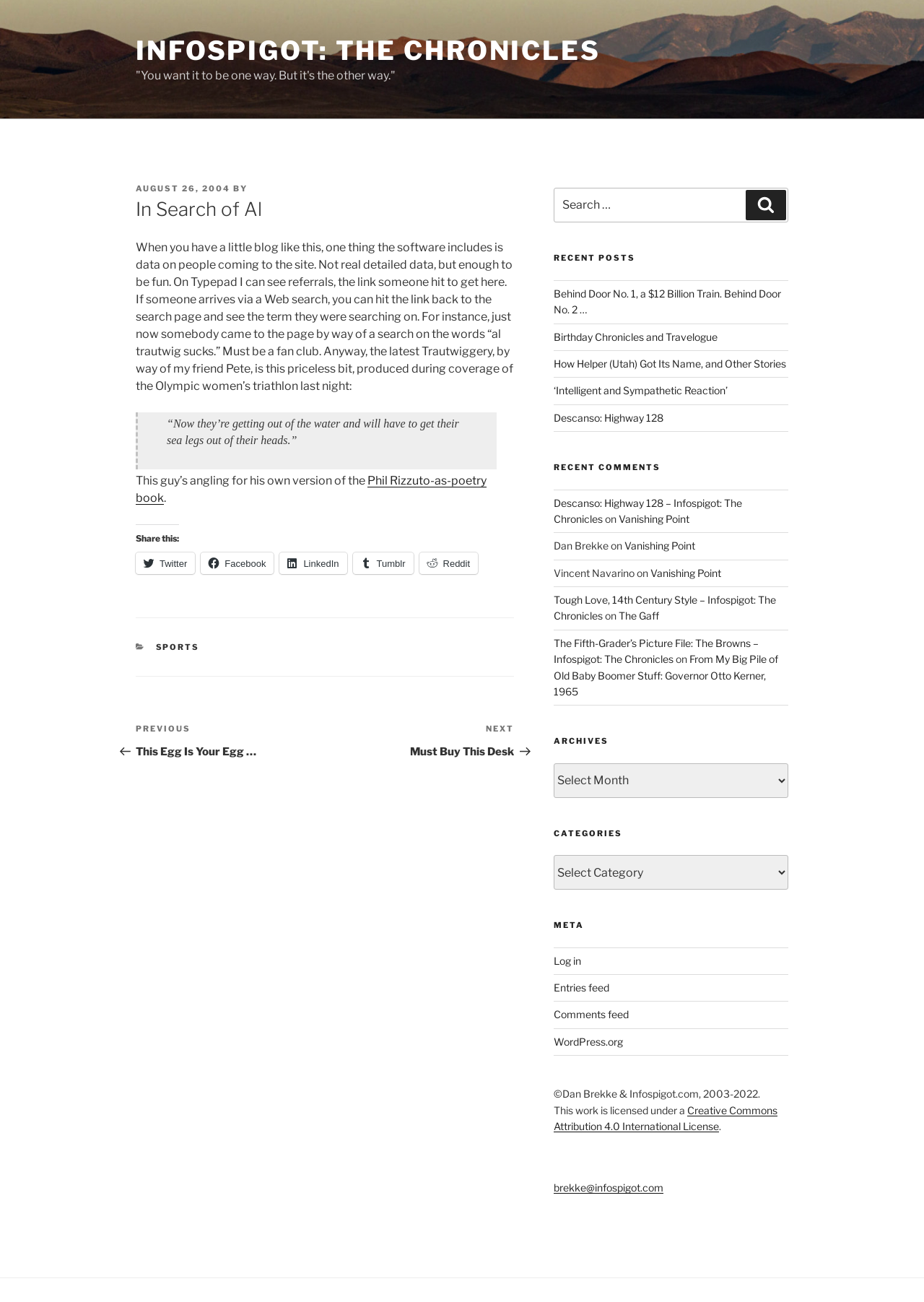Could you provide the bounding box coordinates for the portion of the screen to click to complete this instruction: "Read the article about 'What to Anticipate From Your First Trip to a Pot Shop'"?

None